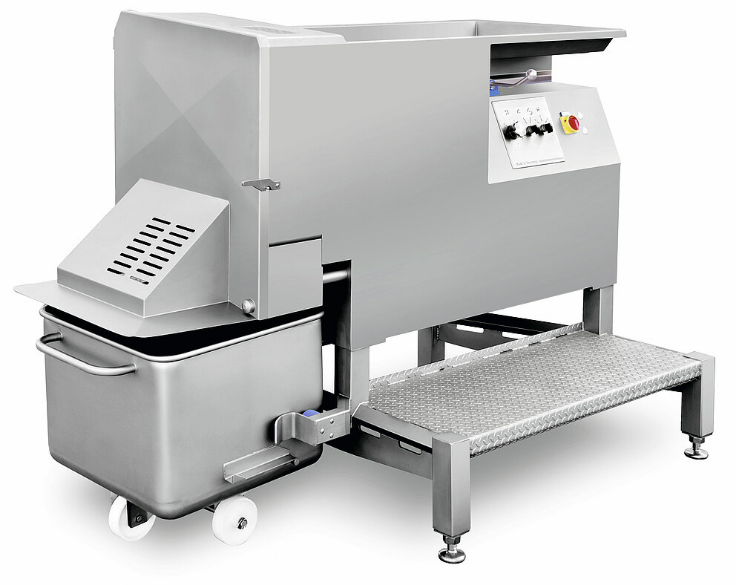Paint a vivid picture with your words by describing the image in detail.

The image features the MHS 3100, a professional multi-purpose dicer designed for high throughput in industrial settings. This robust machine excels in cutting various food products, including sausages, meat, and vegetables, into cubes, strips, and slices. Its impressive throughput capacity reaches up to 3100 kg per hour, making it an invaluable asset for food processing operations. The MHS 3100 showcases a spacious chamber designed for efficient processing, combined with a user-friendly control panel. Its construction emphasizes accessibility and ease of maintenance, catering to the demanding needs of the food industry. The device represents a blend of functionality, performance, and cost-effectiveness, ideal for businesses aiming to enhance their production capabilities.